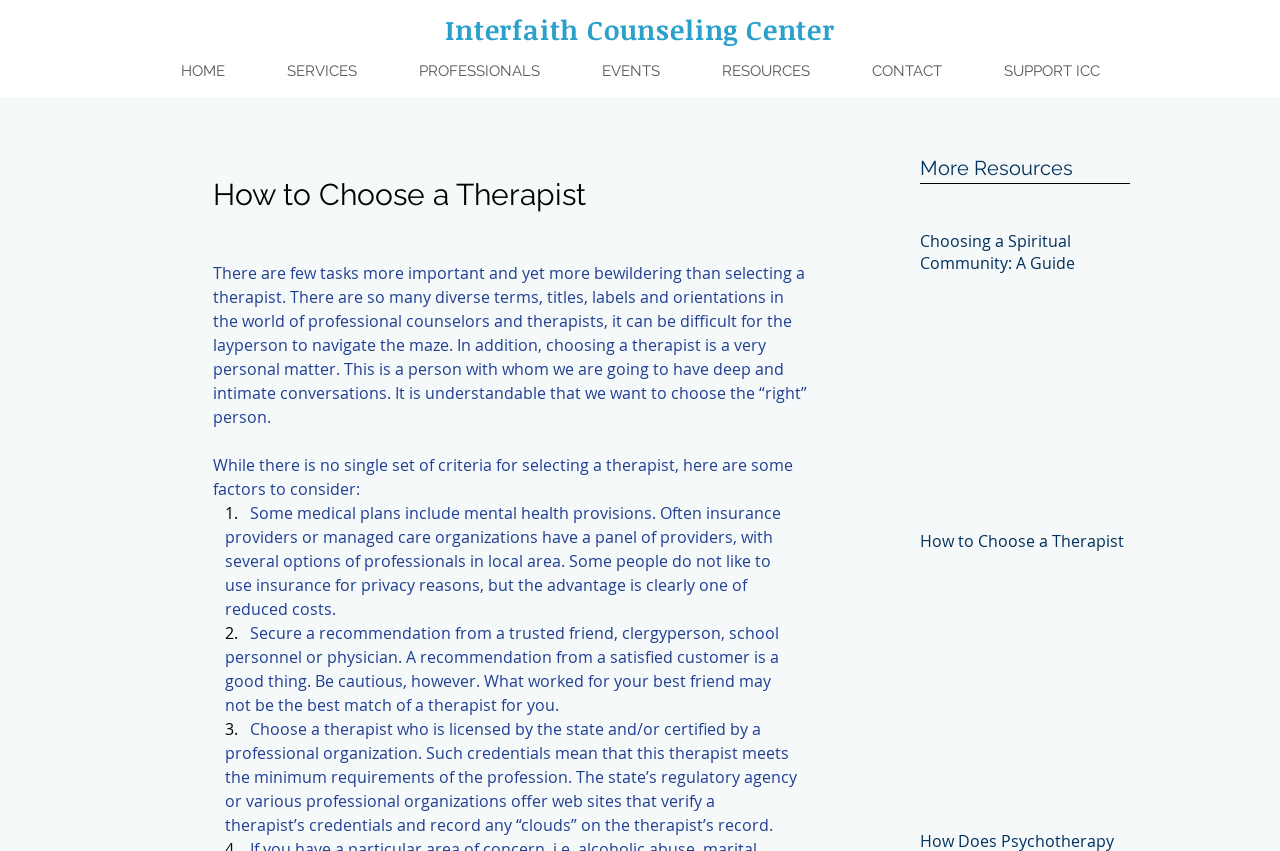Please specify the bounding box coordinates of the region to click in order to perform the following instruction: "Click on SUPPORT ICC".

[0.76, 0.069, 0.883, 0.099]